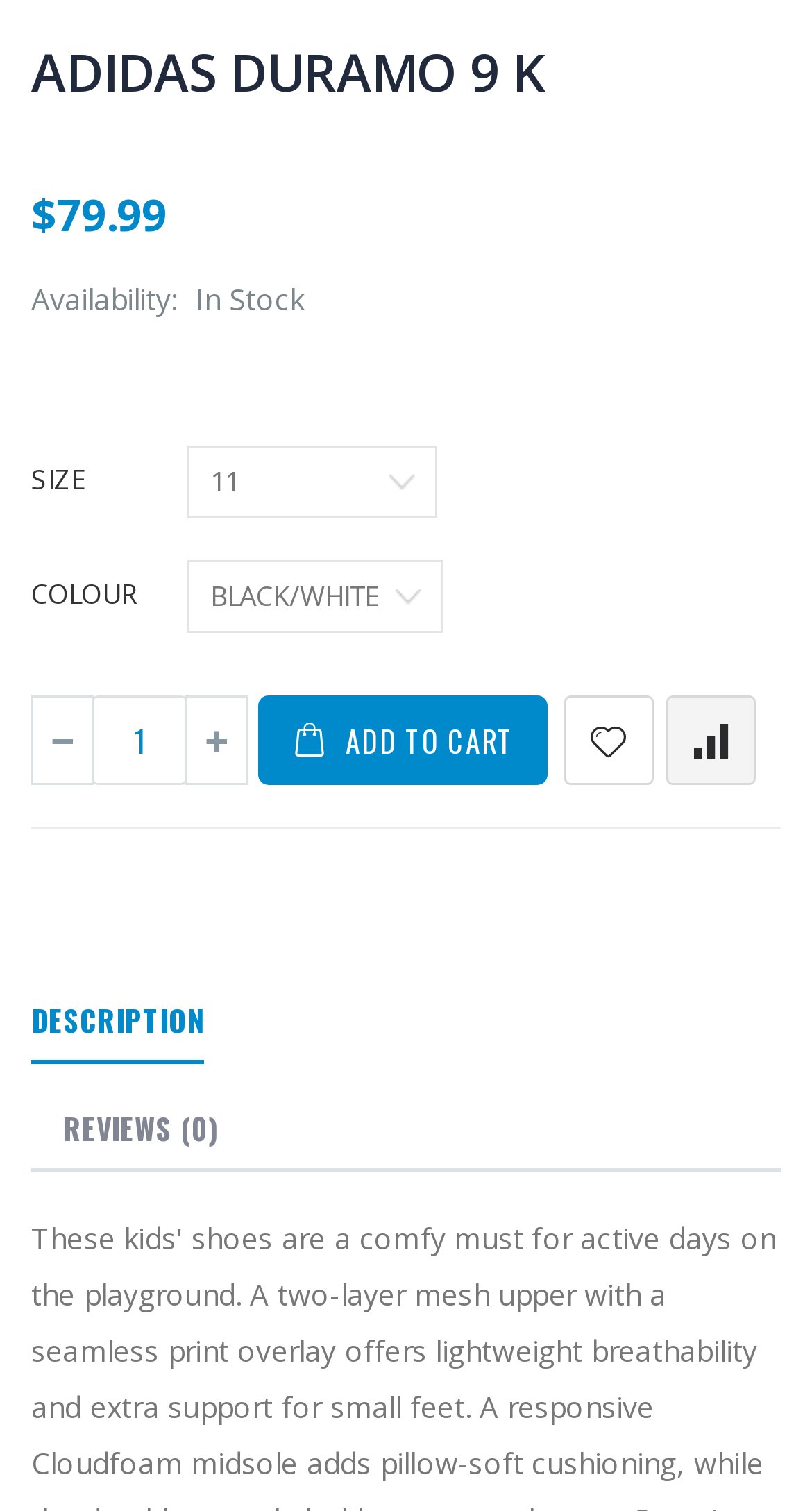Using the provided element description, identify the bounding box coordinates as (top-left x, top-left y, bottom-right x, bottom-right y). Ensure all values are between 0 and 1. Description: Wix.com

None